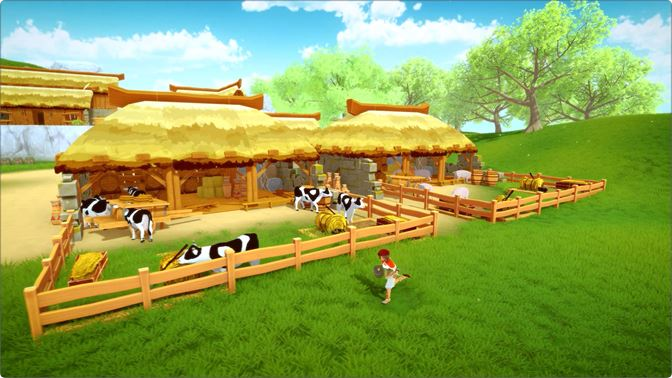What type of roofs do the barns have?
Using the image as a reference, deliver a detailed and thorough answer to the question.

The barns surrounding the character have intricately designed thatched roofs, which contribute to the cozy and charming farming environment depicted in the image.